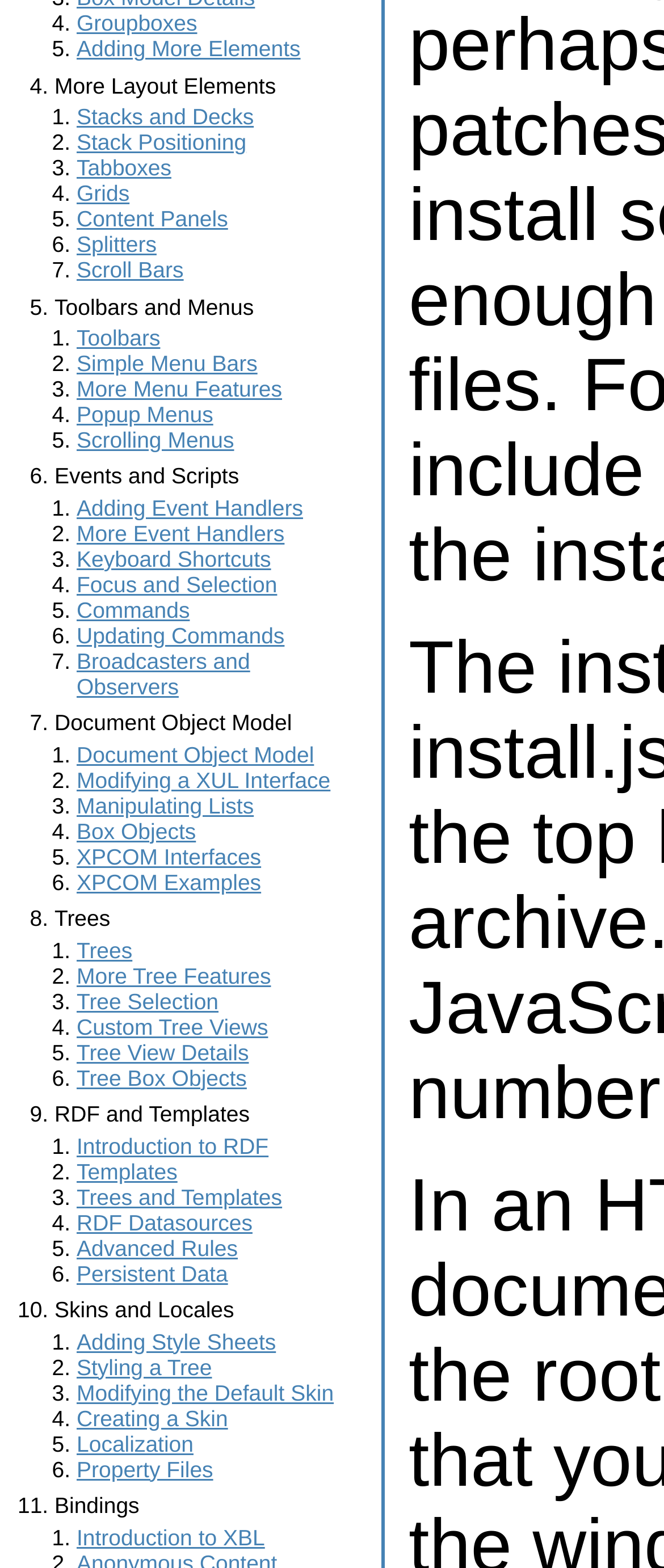Identify the bounding box of the UI element that matches this description: "Modifying the Default Skin".

[0.115, 0.88, 0.503, 0.896]